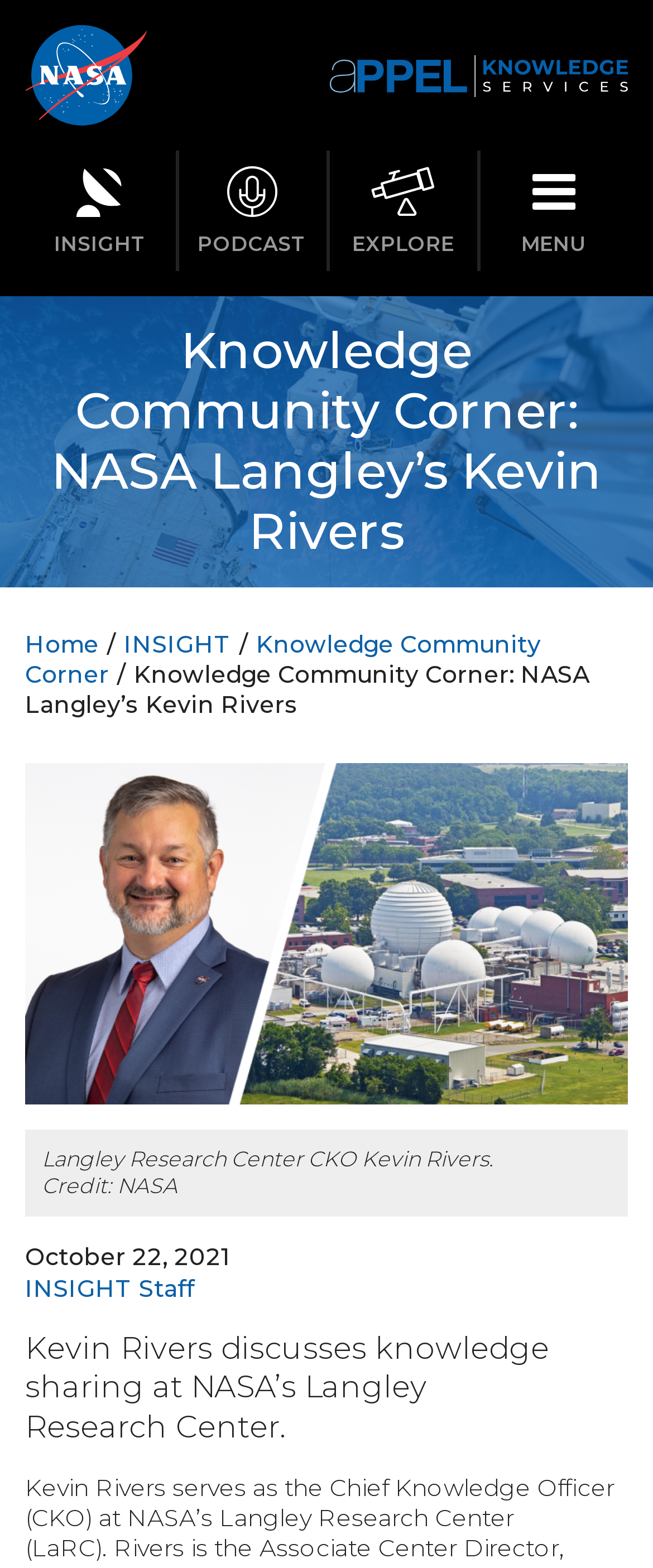Who is the CKO of Langley Research Center?
Could you please answer the question thoroughly and with as much detail as possible?

The webpage mentions 'Langley Research Center CKO Kevin Rivers.' which implies that Kevin Rivers is the Chief Knowledge Officer (CKO) of the Langley Research Center.